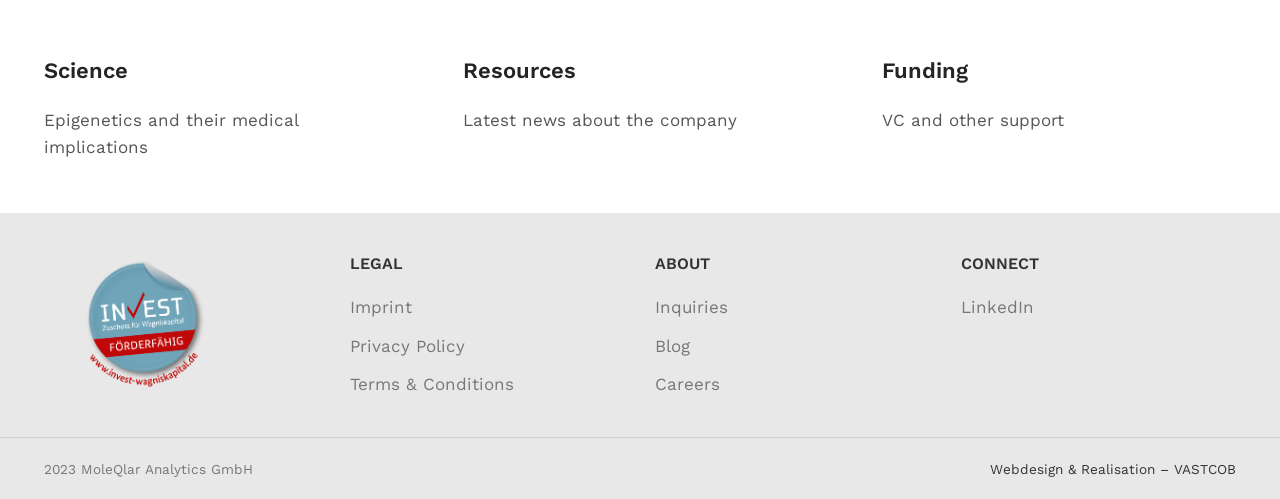What is the name of the company that designed the webpage?
Answer the question with a detailed explanation, including all necessary information.

At the bottom of the webpage, I found a link to 'Webdesign & Realisation – VASTCOB', which suggests that VASTCOB is the company that designed the webpage.